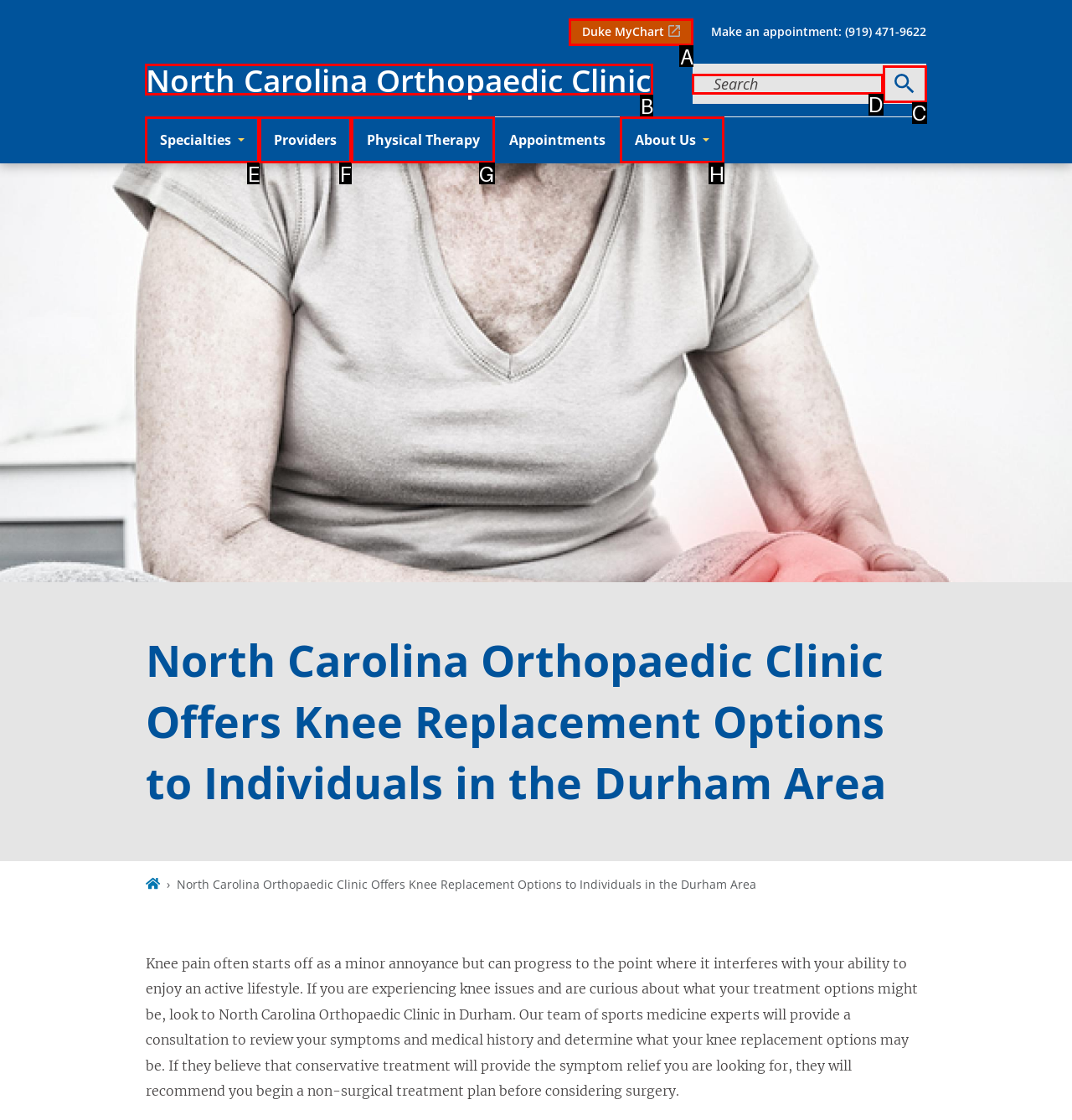Given the description: aria-label="Search keywords" name="q" placeholder="Search"
Identify the letter of the matching UI element from the options.

D